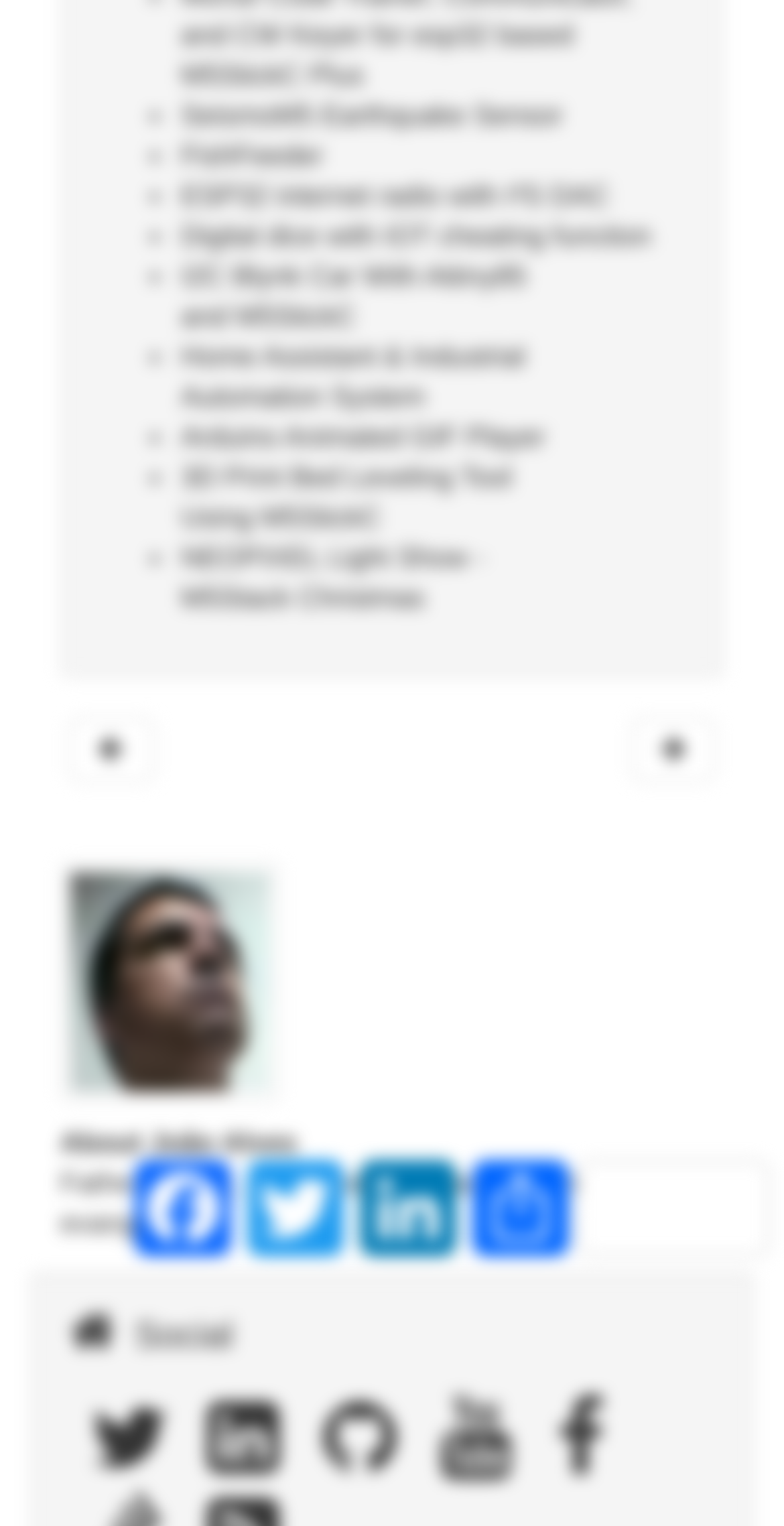Answer this question in one word or a short phrase: How many social media links are there?

5